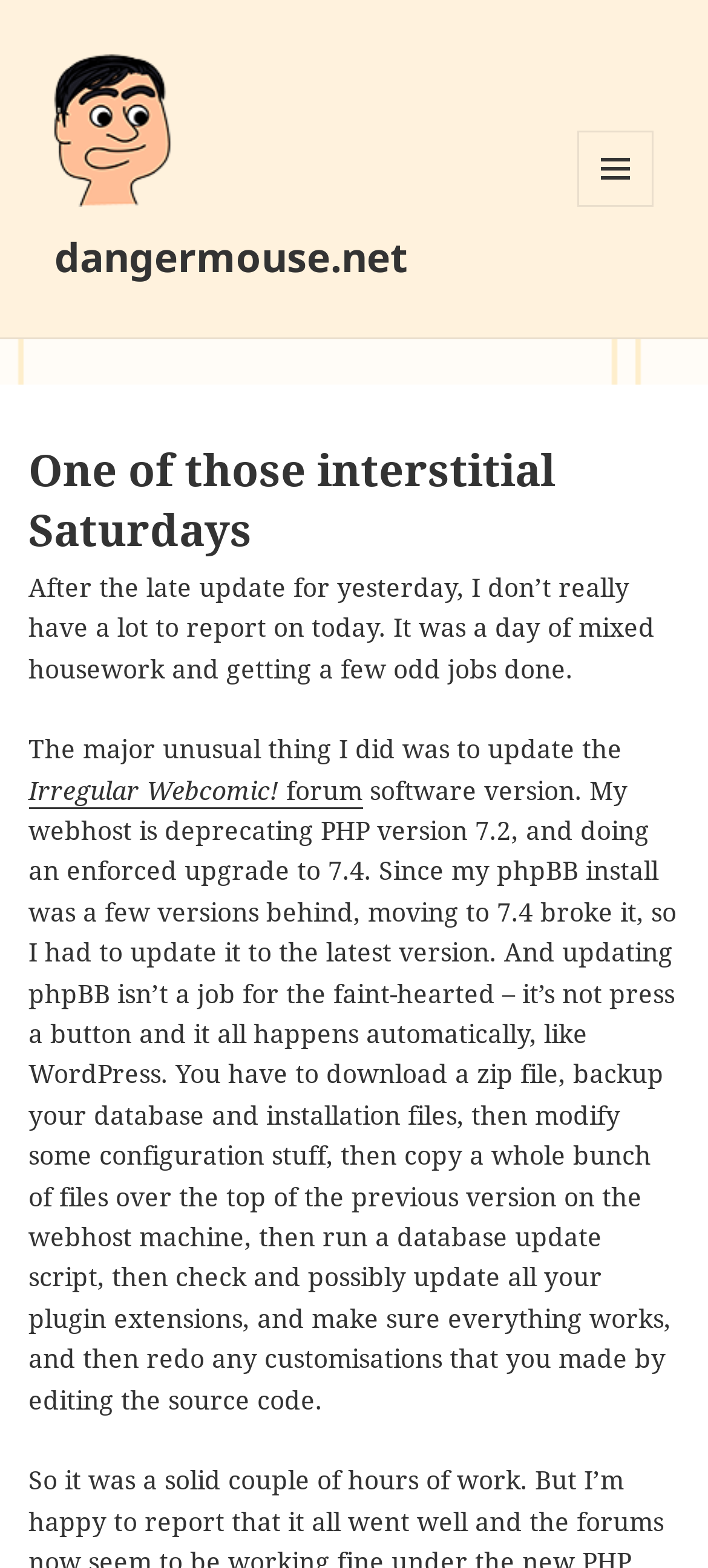Find the bounding box of the UI element described as: "parent_node: dangermouse.net". The bounding box coordinates should be given as four float values between 0 and 1, i.e., [left, top, right, bottom].

[0.077, 0.069, 0.611, 0.093]